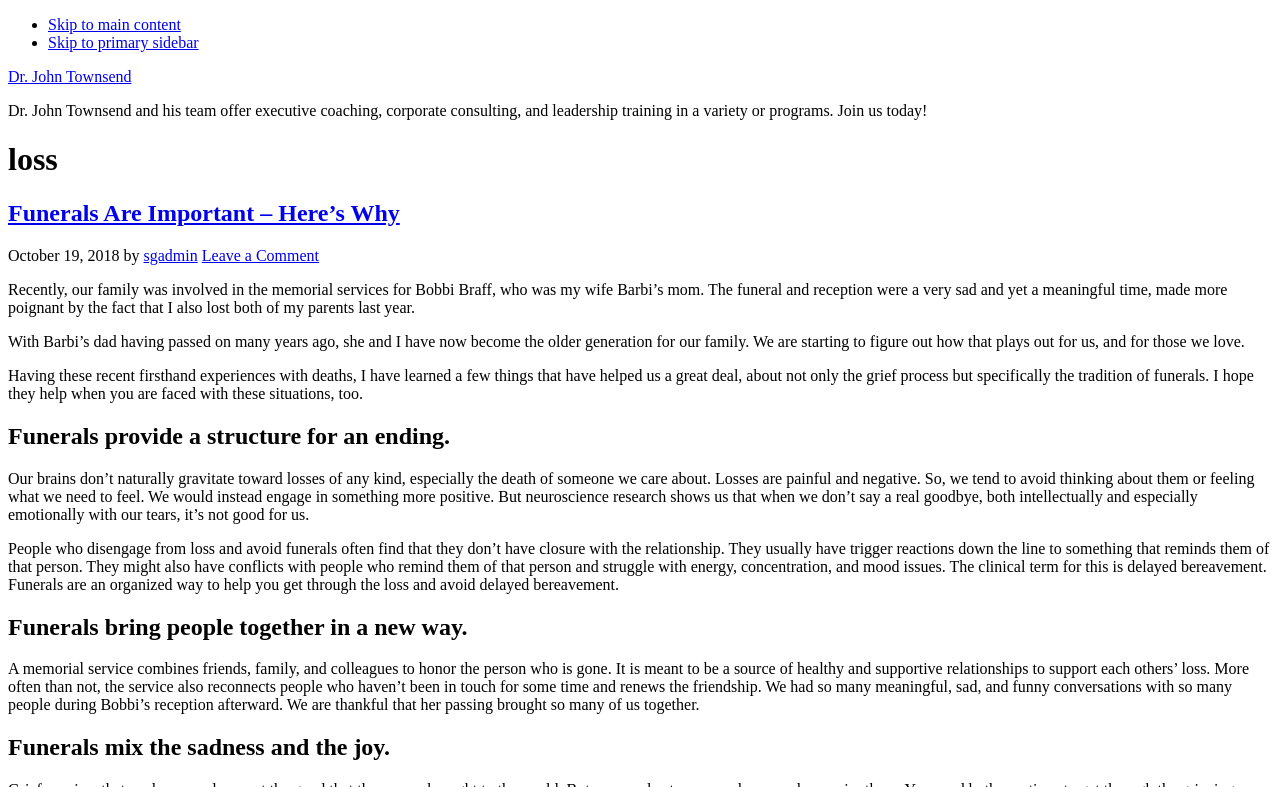When was the article 'Funerals Are Important – Here’s Why' published?
Please provide a comprehensive and detailed answer to the question.

The publication date of the article is mentioned in the time element as 'October 19, 2018', which indicates when the article was published.